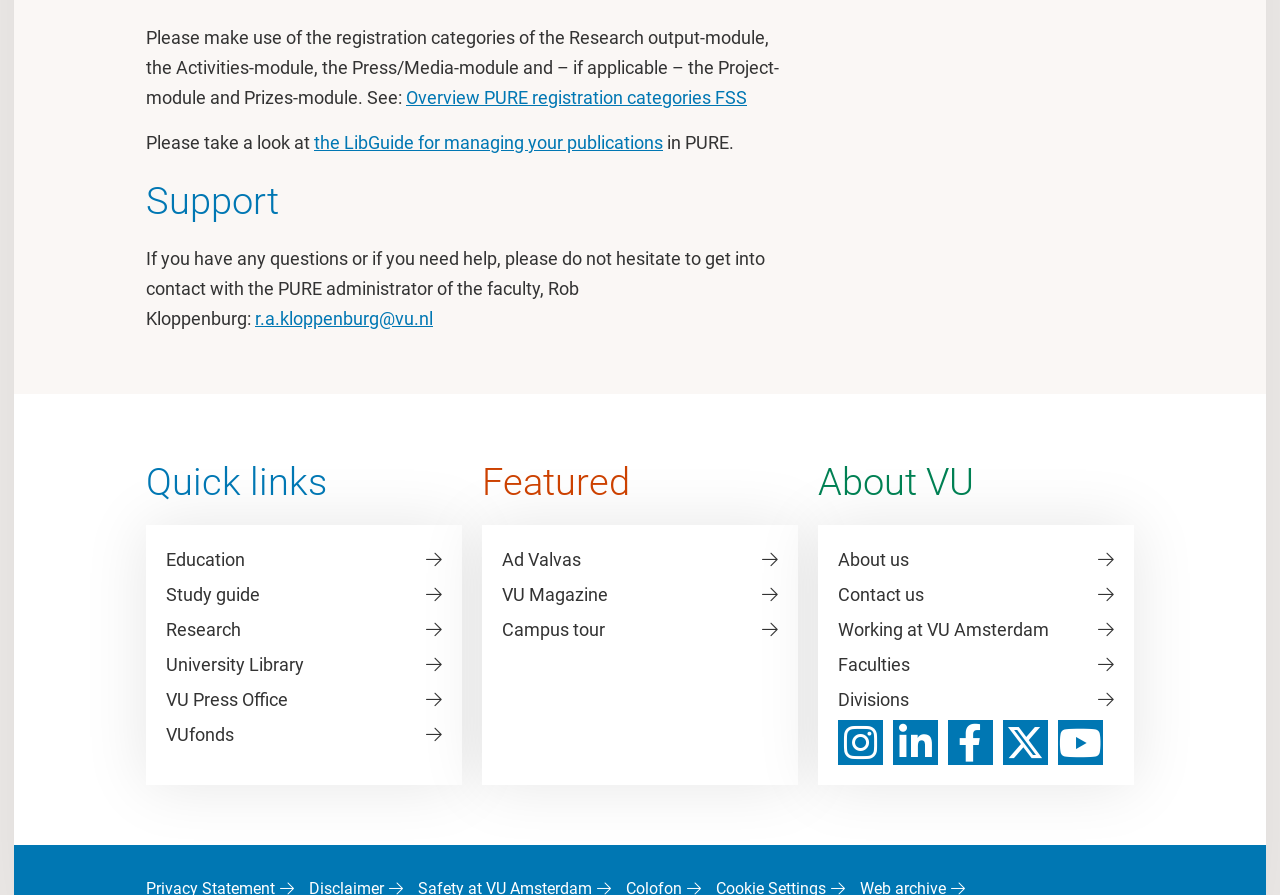What is the name of the library mentioned on the webpage?
Please give a well-detailed answer to the question.

The answer can be found in the 'Quick links' section, where 'University Library' is listed as one of the links.